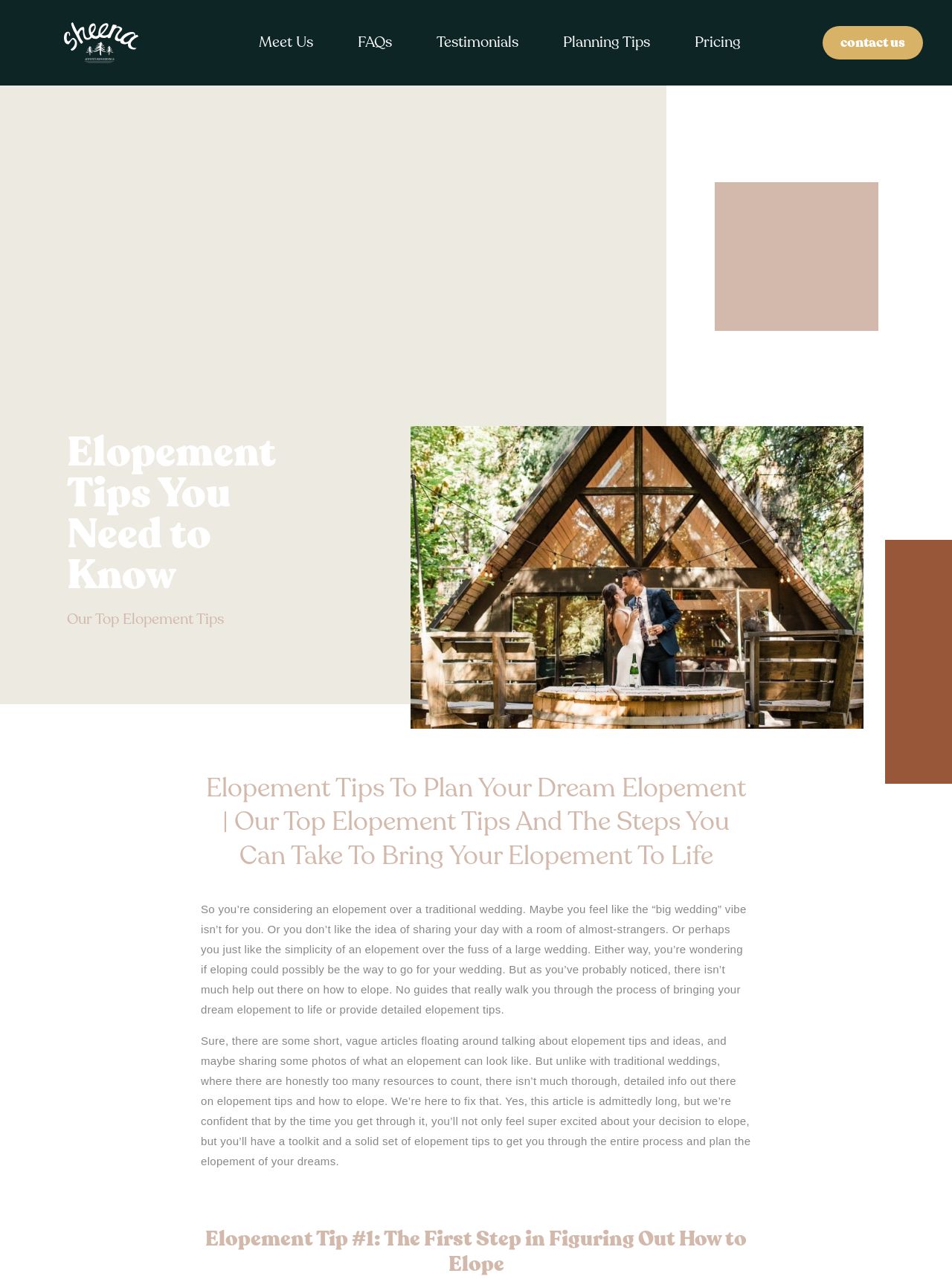Determine the bounding box for the UI element described here: "Testimonials".

[0.435, 0.026, 0.568, 0.04]